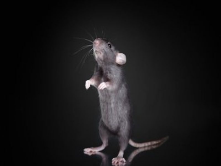Give a thorough description of the image, including any visible elements and their relationships.

This image features a curious rat standing upright, showcasing its inquisitive nature. The rat is depicted with a sleek, gray coat, its long tail prominently displayed as it gazes upward, possibly exploring its surroundings or searching for food. The background is dark, emphasizing the rat's features and creating a striking contrast that draws attention to its expressive posture and delicate whiskers. This image is likely part of an article titled "Pest Control Innovations for Rat Eradication," which discusses strategies for managing rat populations and their impact on environments.